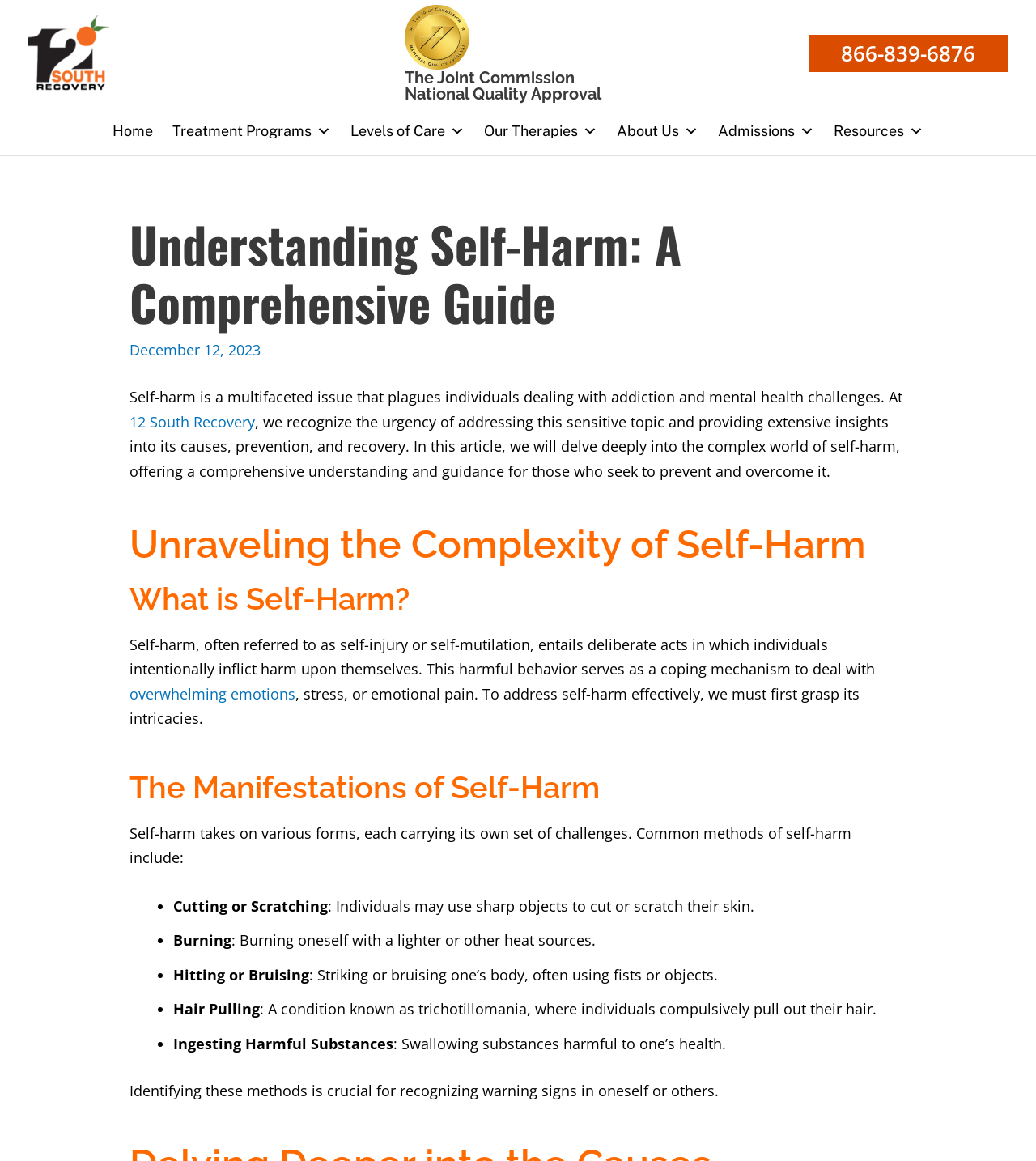Provide a brief response in the form of a single word or phrase:
What is the phone number to contact for admissions?

866-839-6876